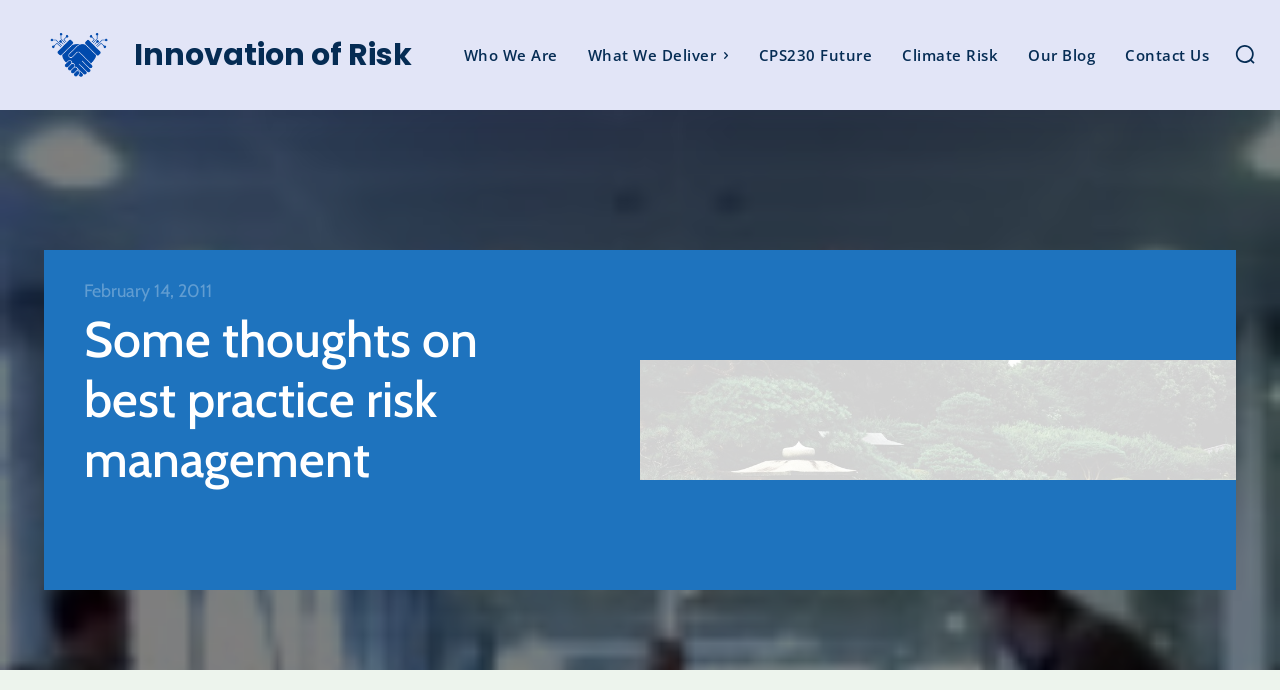From the element description: "What we deliver", extract the bounding box coordinates of the UI element. The coordinates should be expressed as four float numbers between 0 and 1, in the order [left, top, right, bottom].

[0.451, 0.007, 0.577, 0.152]